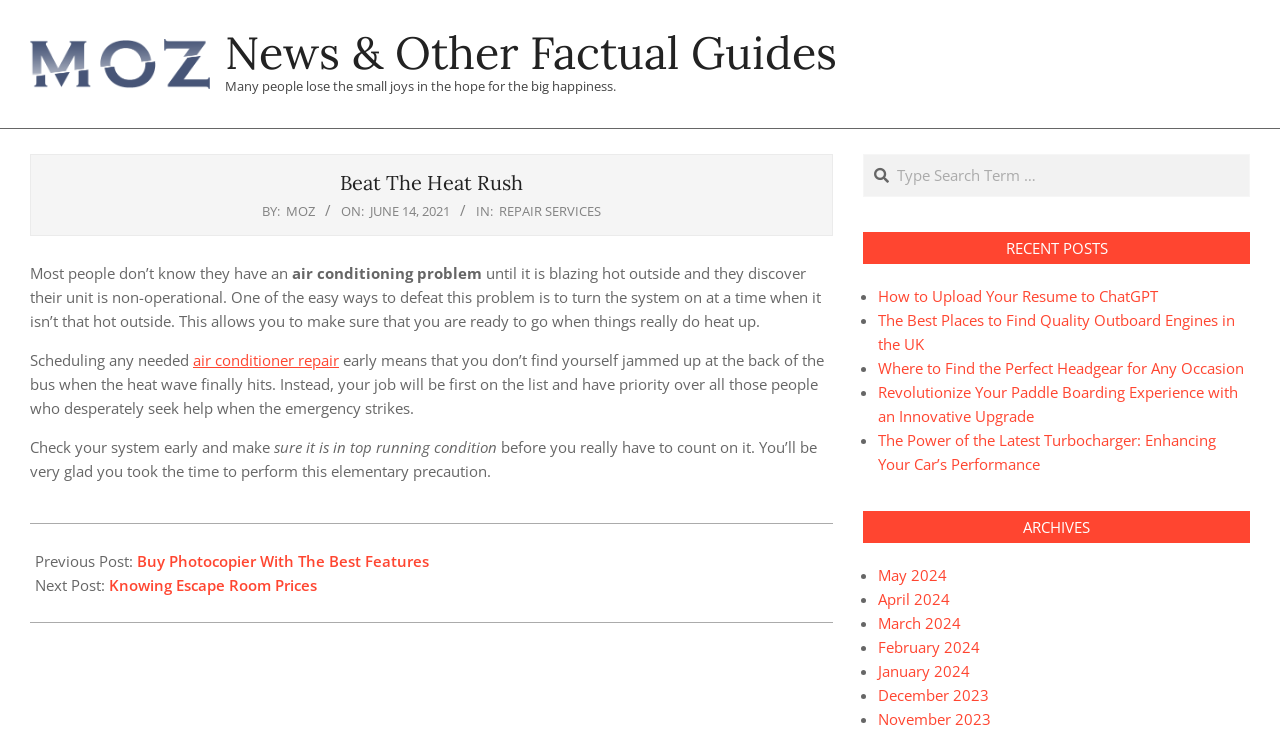Pinpoint the bounding box coordinates for the area that should be clicked to perform the following instruction: "Check the 'ARCHIVES' section".

[0.674, 0.695, 0.977, 0.739]